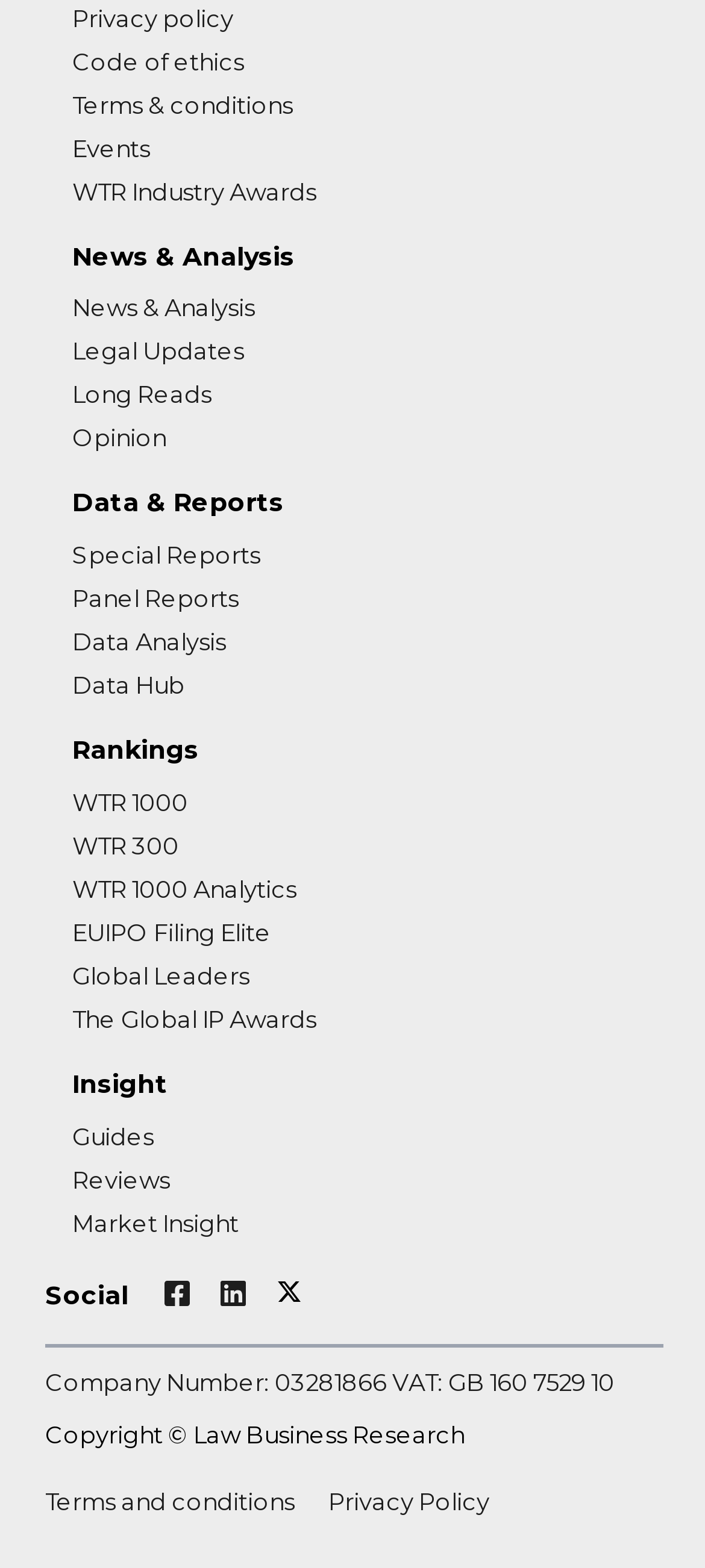Please identify the coordinates of the bounding box for the clickable region that will accomplish this instruction: "Access data hub".

[0.103, 0.428, 0.262, 0.446]